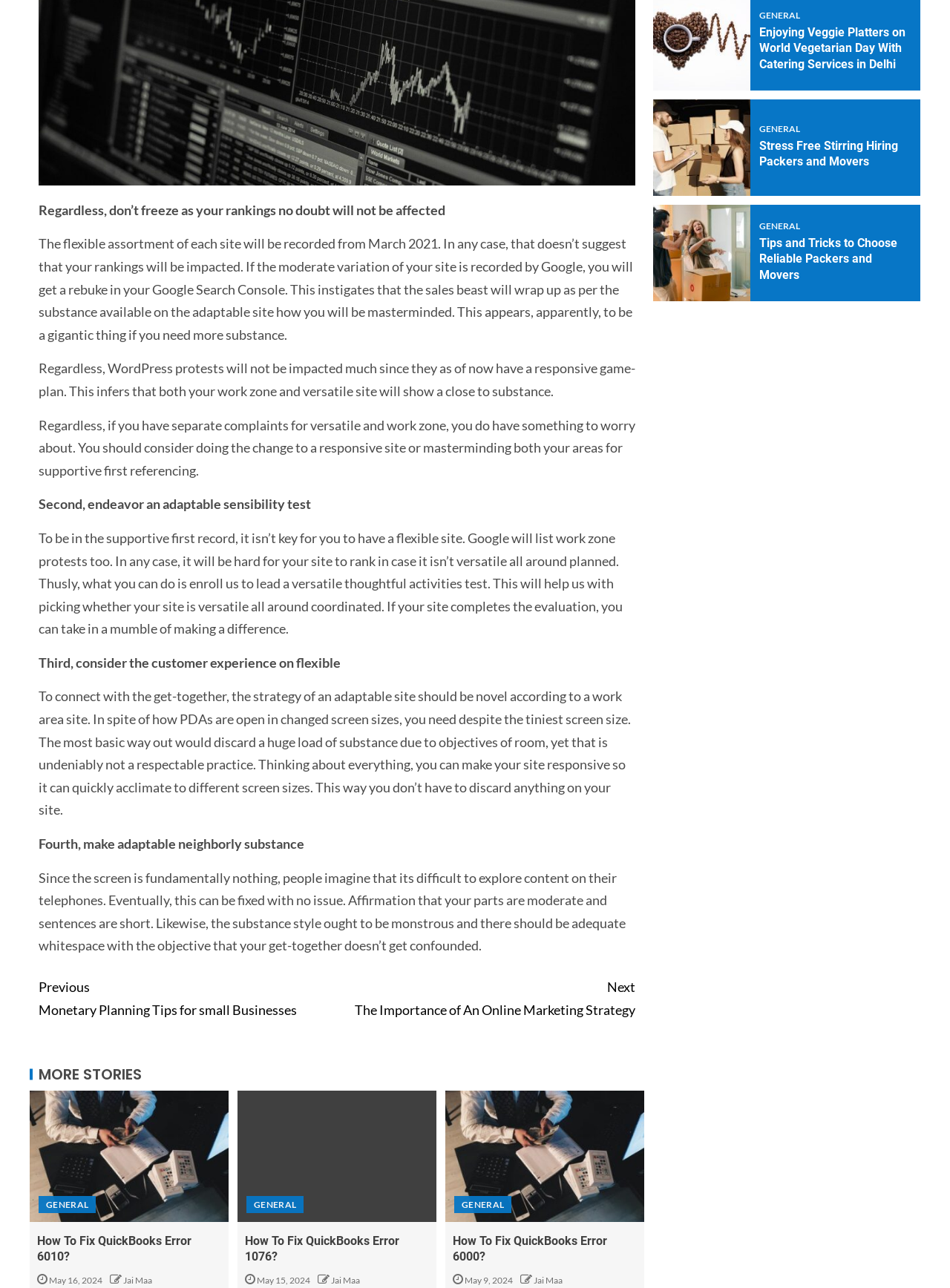Please identify the bounding box coordinates of the element I should click to complete this instruction: 'Click 'Continue Reading''. The coordinates should be given as four float numbers between 0 and 1, like this: [left, top, right, bottom].

[0.041, 0.752, 0.669, 0.798]